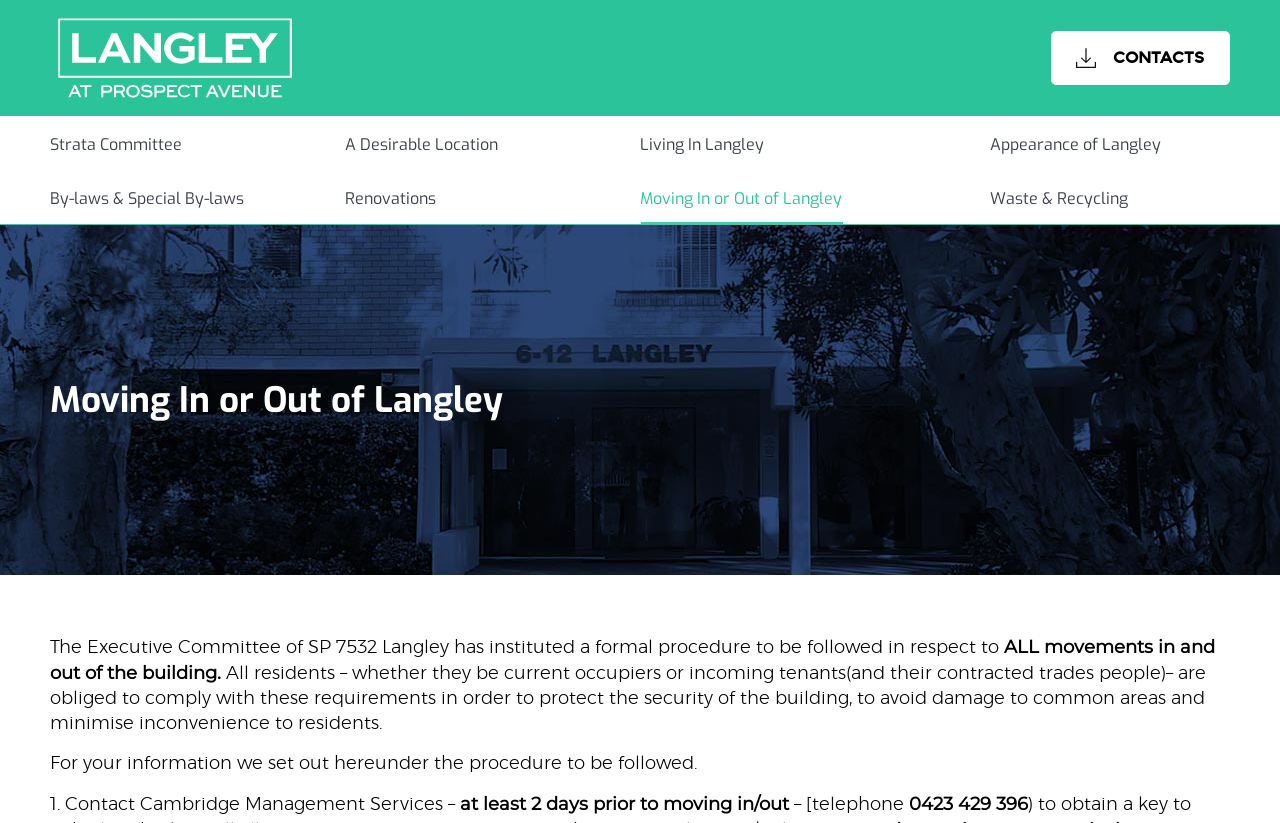Predict the bounding box coordinates of the area that should be clicked to accomplish the following instruction: "Click on the 'Home' link". The bounding box coordinates should consist of four float numbers between 0 and 1, i.e., [left, top, right, bottom].

None